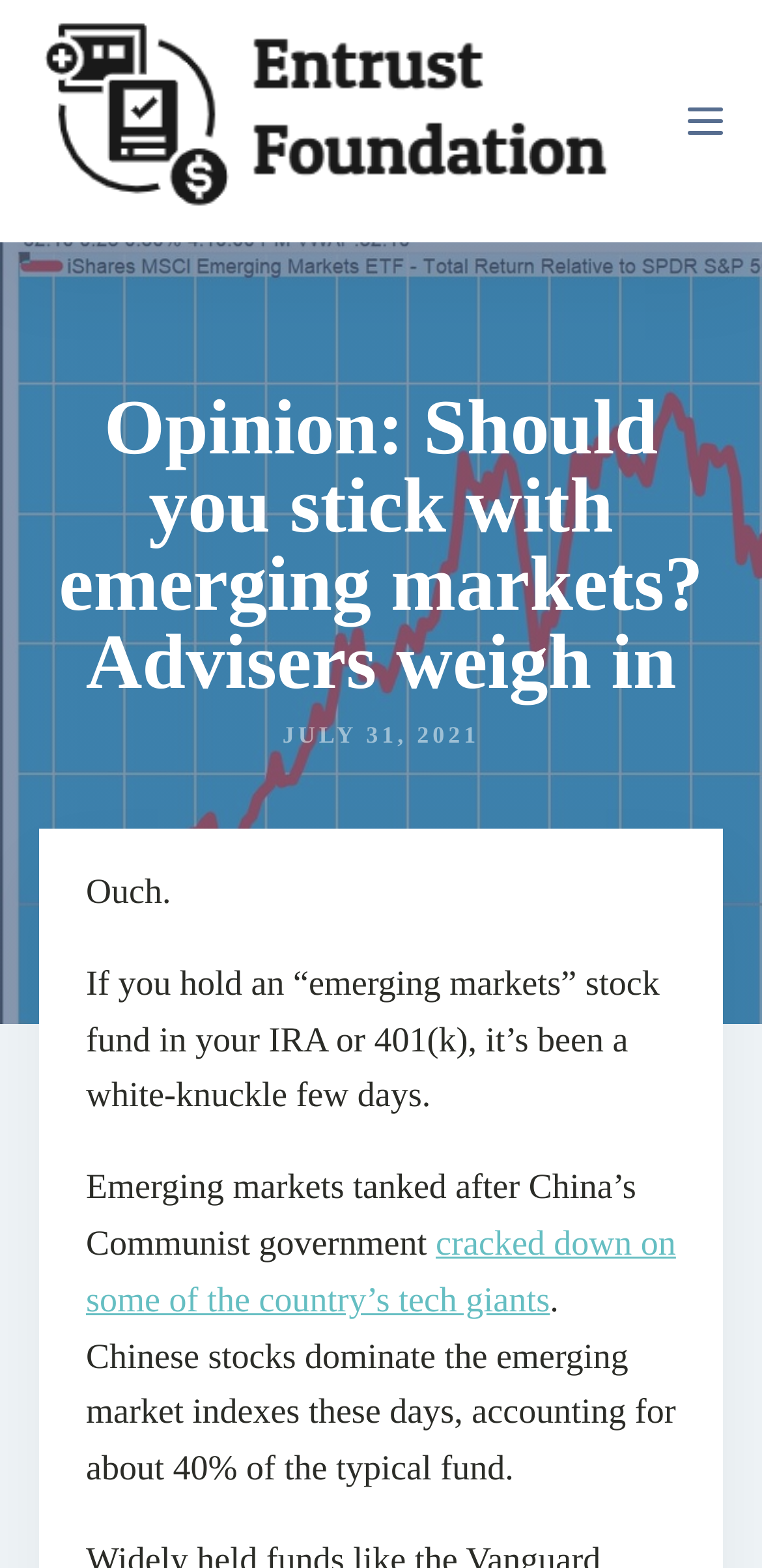Respond to the question below with a single word or phrase: What event caused emerging markets to tank?

China's Communist government cracked down on tech giants